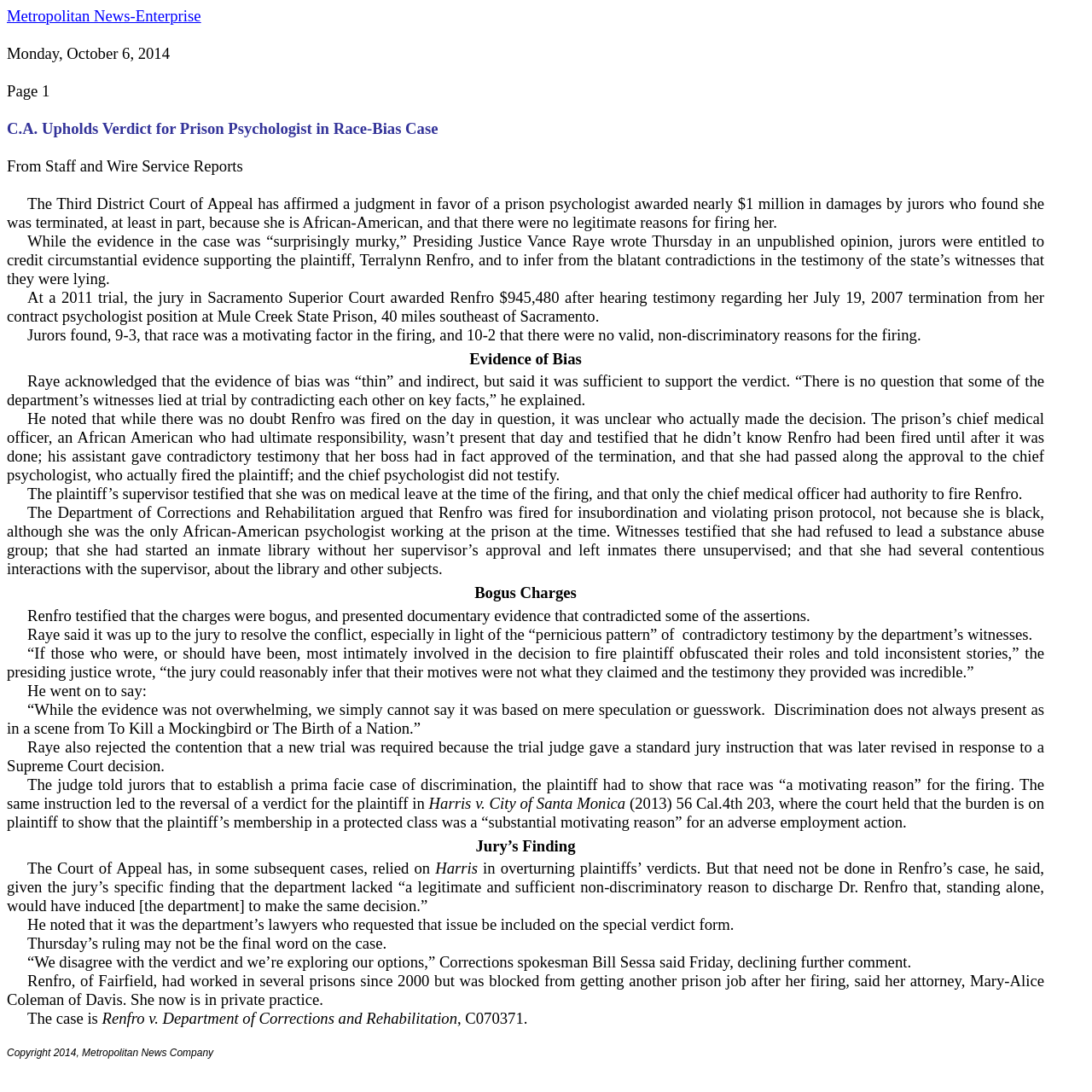Give a detailed overview of the webpage's appearance and contents.

The webpage appears to be a news article about a court case involving a prison psychologist who was awarded nearly $1 million in damages for racial discrimination. At the top of the page, there is a link to "Metropolitan News-Enterprise" and a date "Monday, October 6, 2014". Below this, there is a heading "C.A. Upholds Verdict for Prison Psychologist in Race-Bias Case" followed by a brief summary of the case.

The main content of the article is divided into several paragraphs, each describing a different aspect of the case. The text is dense and filled with legal jargon, suggesting that the article is intended for an audience familiar with legal proceedings. There are no images on the page.

The article quotes Presiding Justice Vance Raye, who wrote the opinion upholding the verdict, and describes the evidence presented in the case, including testimony from the plaintiff and witnesses for the Department of Corrections and Rehabilitation. The article also mentions the jury's findings and the court's ruling on the case.

At the bottom of the page, there is a copyright notice "Copyright 2014, Metropolitan News Company". Overall, the webpage appears to be a serious and informative news article about a significant court case.